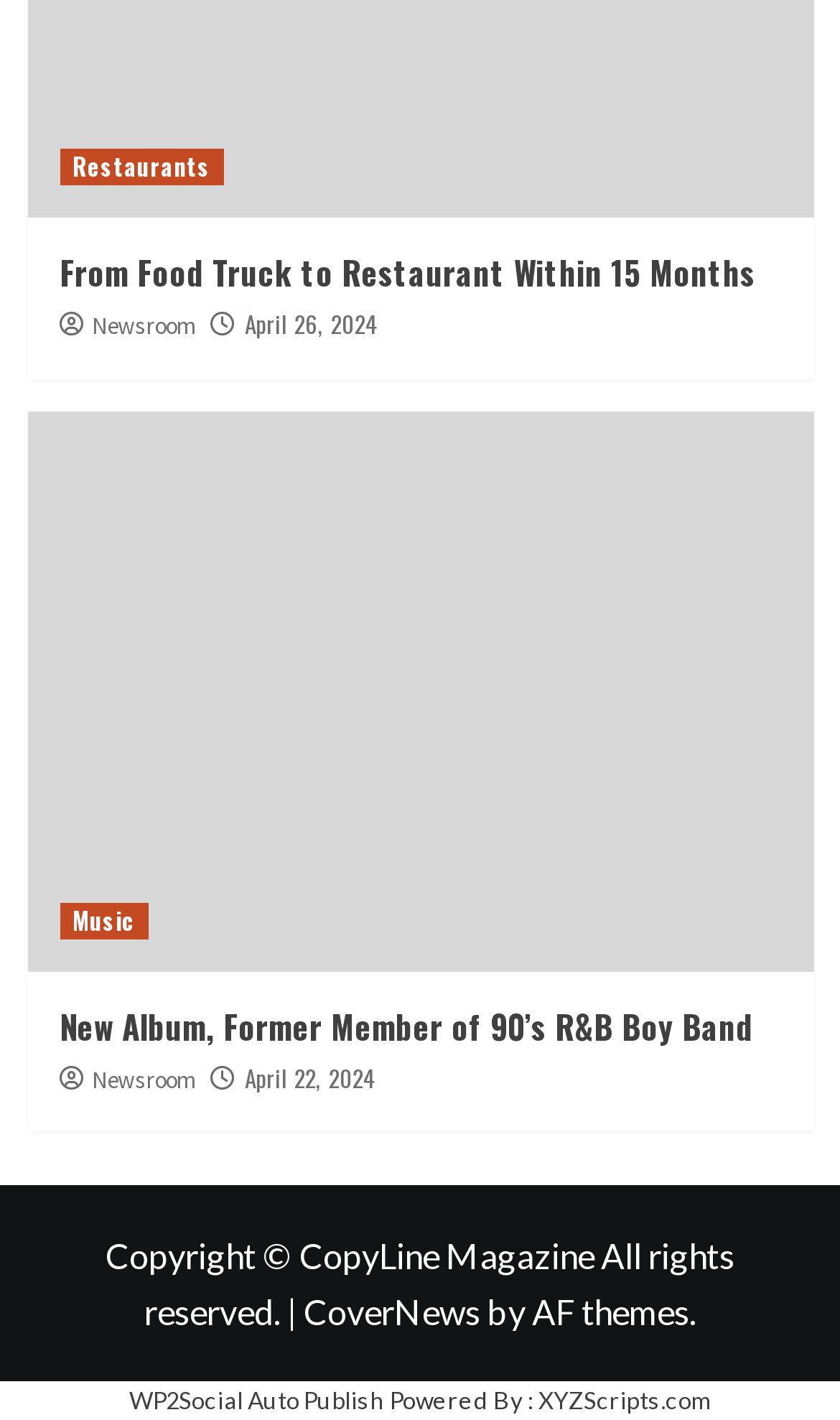Locate the bounding box coordinates of the area where you should click to accomplish the instruction: "Click on 'Restaurants'".

[0.071, 0.105, 0.265, 0.13]